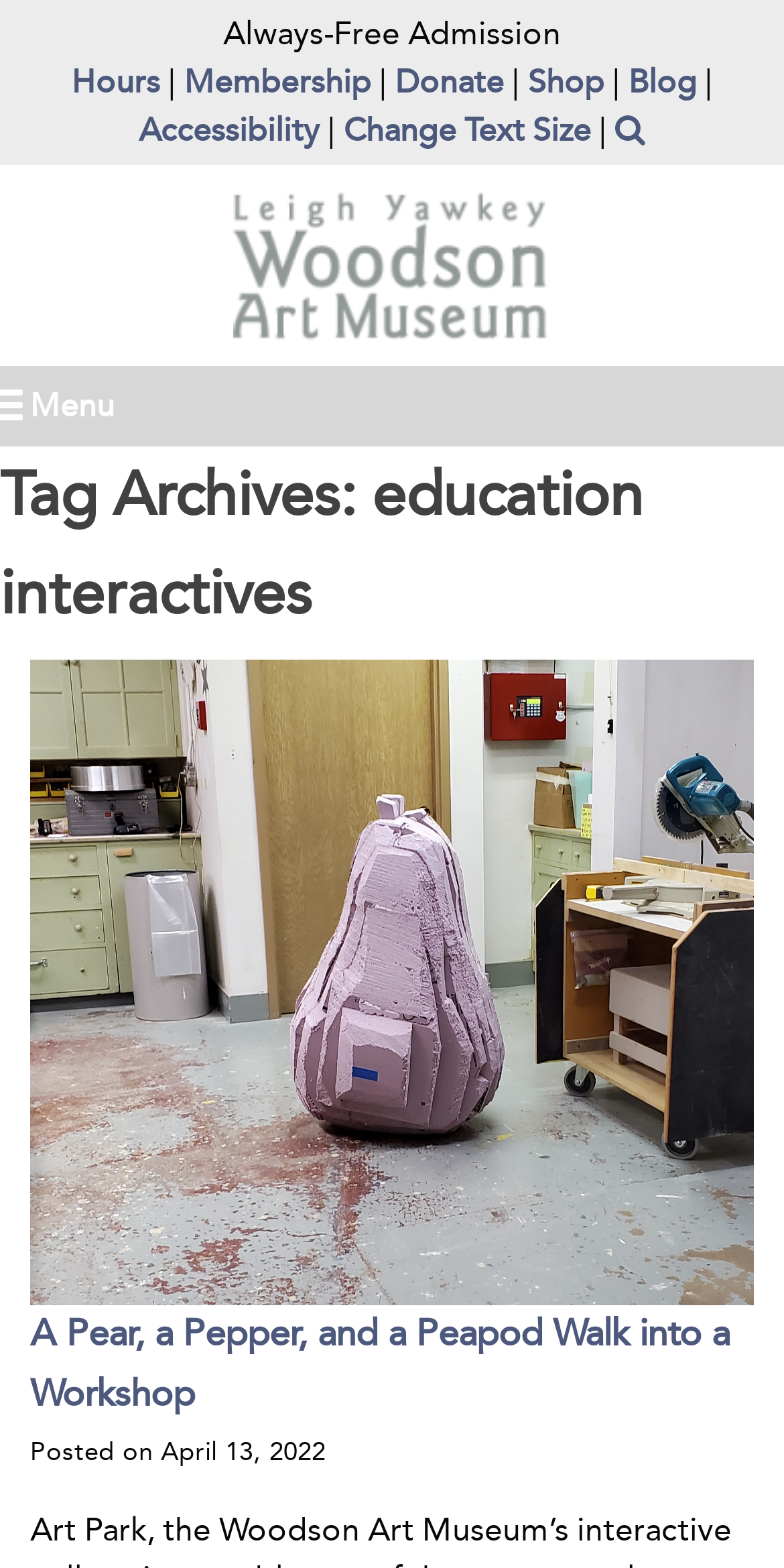Find the bounding box coordinates of the element you need to click on to perform this action: 'Visit the Blog'. The coordinates should be represented by four float values between 0 and 1, in the format [left, top, right, bottom].

[0.801, 0.04, 0.888, 0.064]